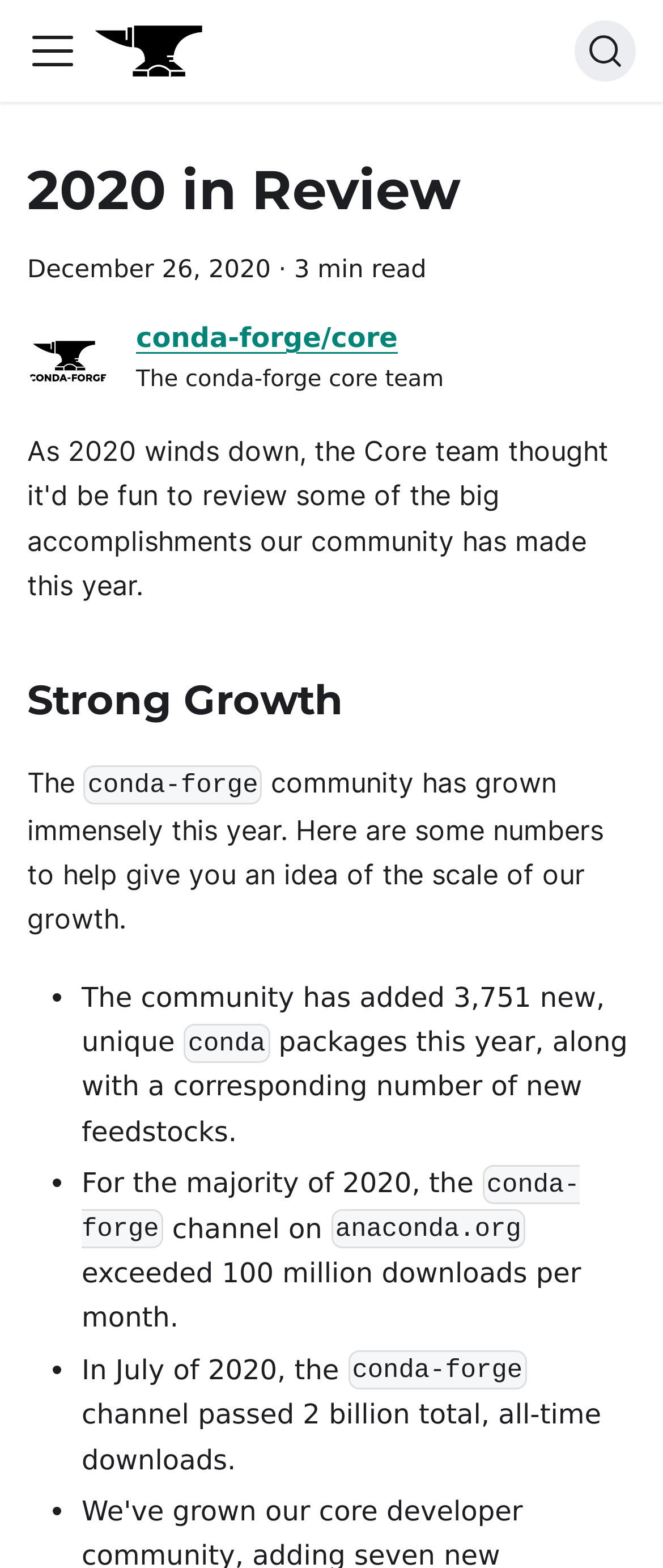How many new packages were added to the community?
Look at the image and provide a short answer using one word or a phrase.

3,751